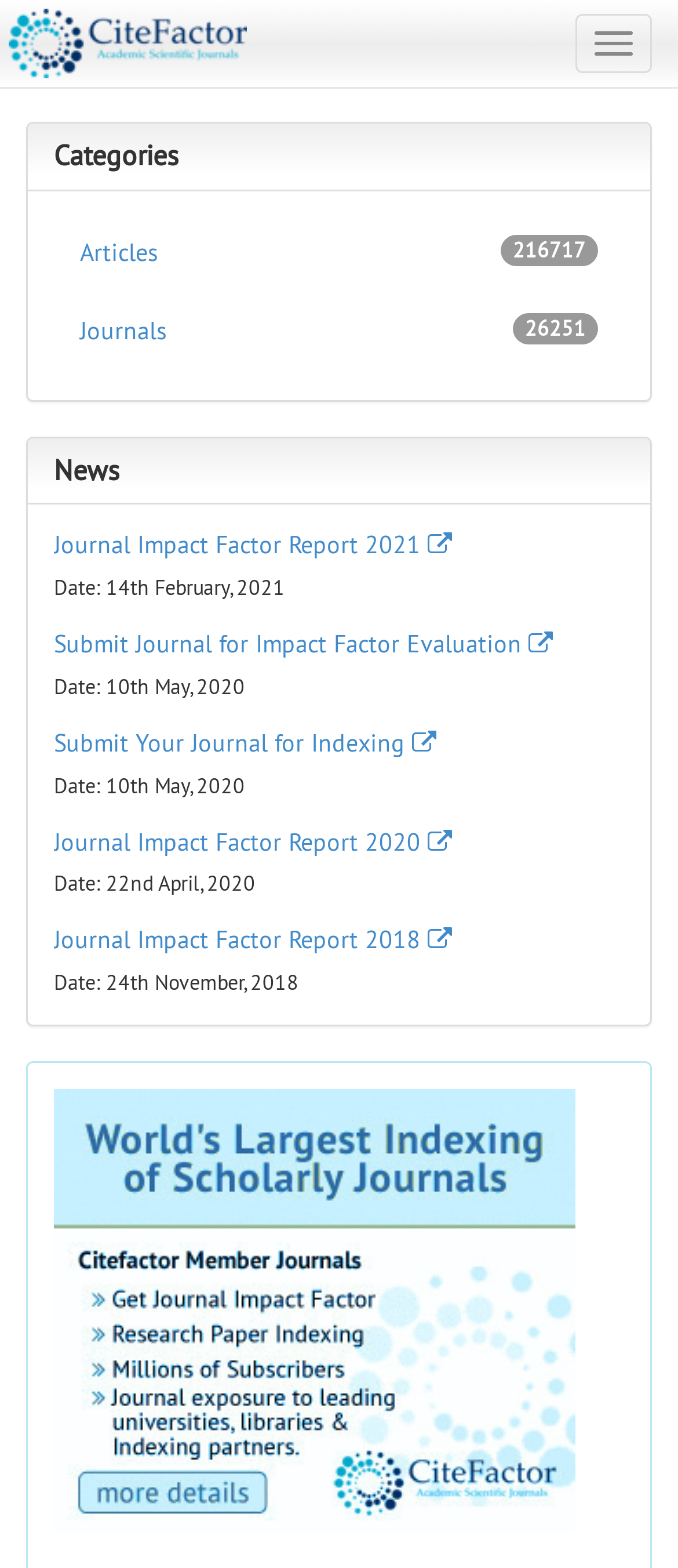How many articles are listed on this website?
Can you provide a detailed and comprehensive answer to the question?

The link '216717 Articles' on the webpage indicates that there are 216717 articles listed on this website. This information is provided under the 'Categories' heading, suggesting that the website is a repository of articles related to engineering management.